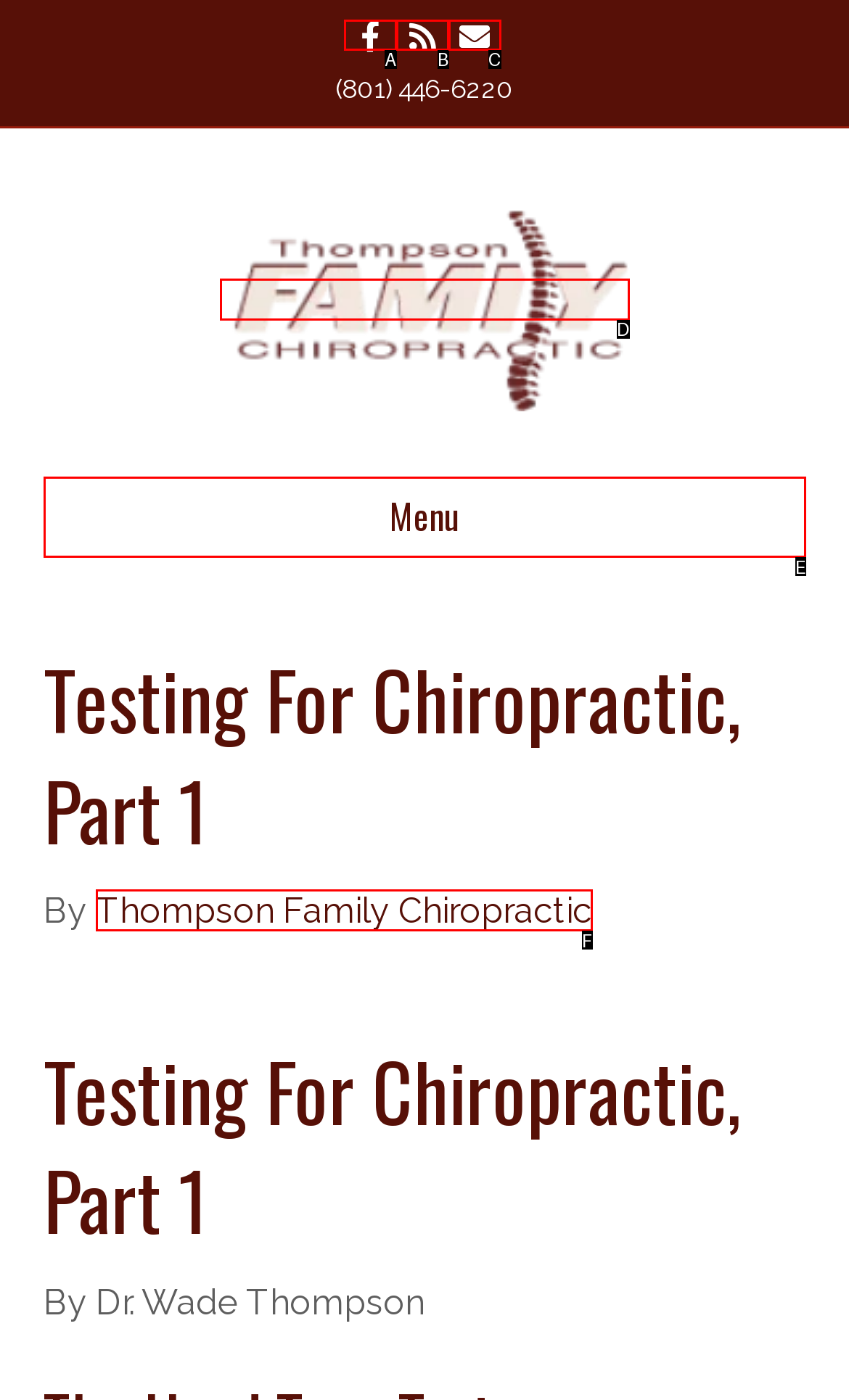Looking at the description: Facebook, identify which option is the best match and respond directly with the letter of that option.

A